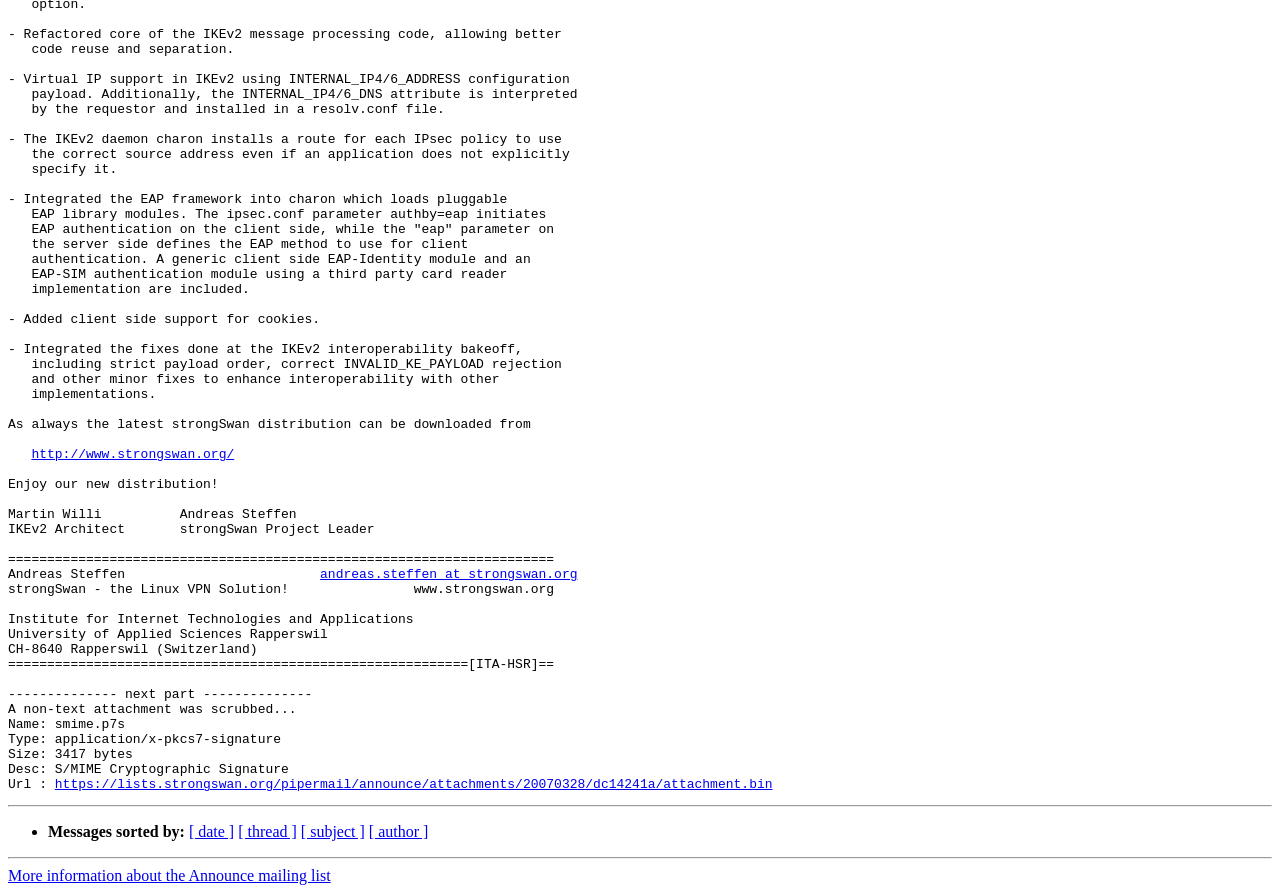Use a single word or phrase to answer the question:
What are the options to sort messages by?

date, thread, subject, author